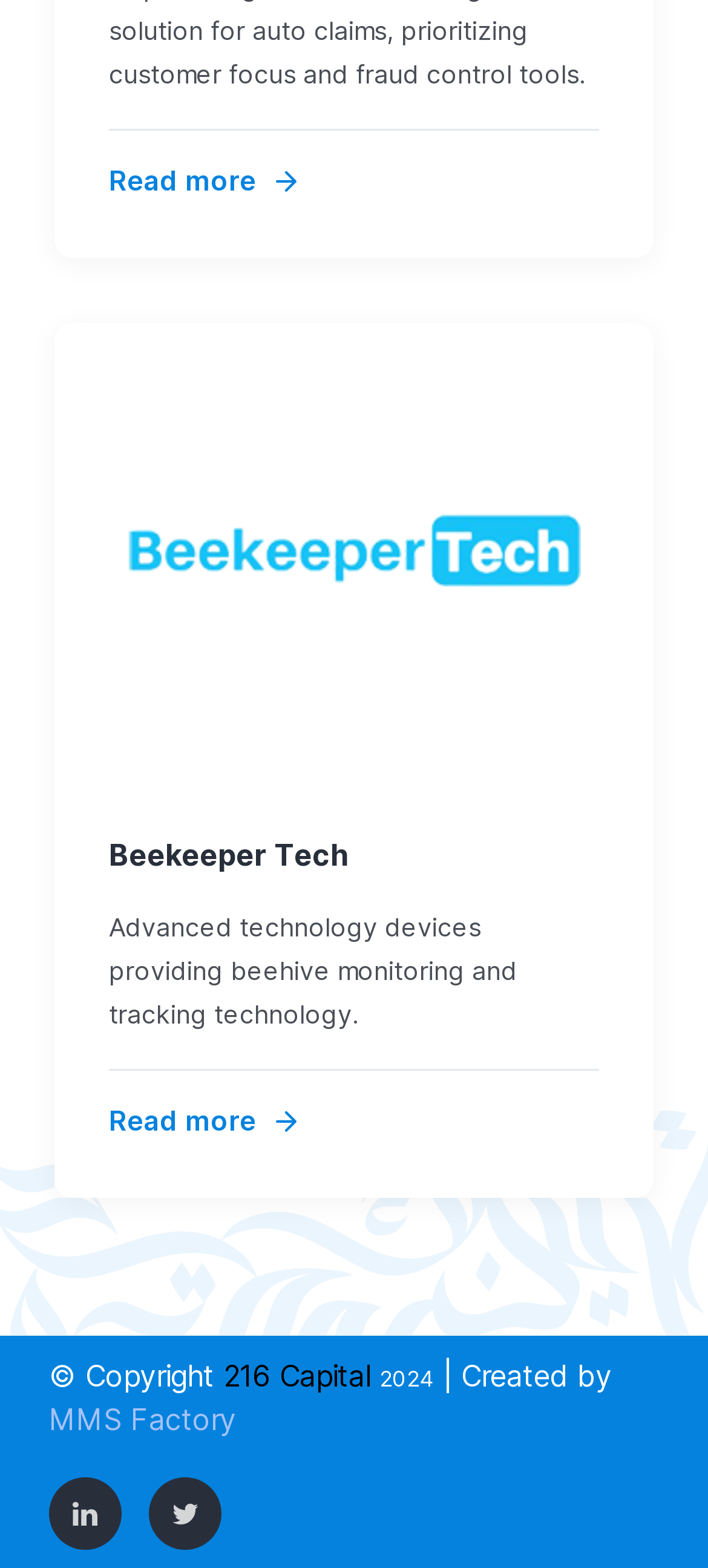Given the description "linkedIn", provide the bounding box coordinates of the corresponding UI element.

[0.069, 0.942, 0.172, 0.988]